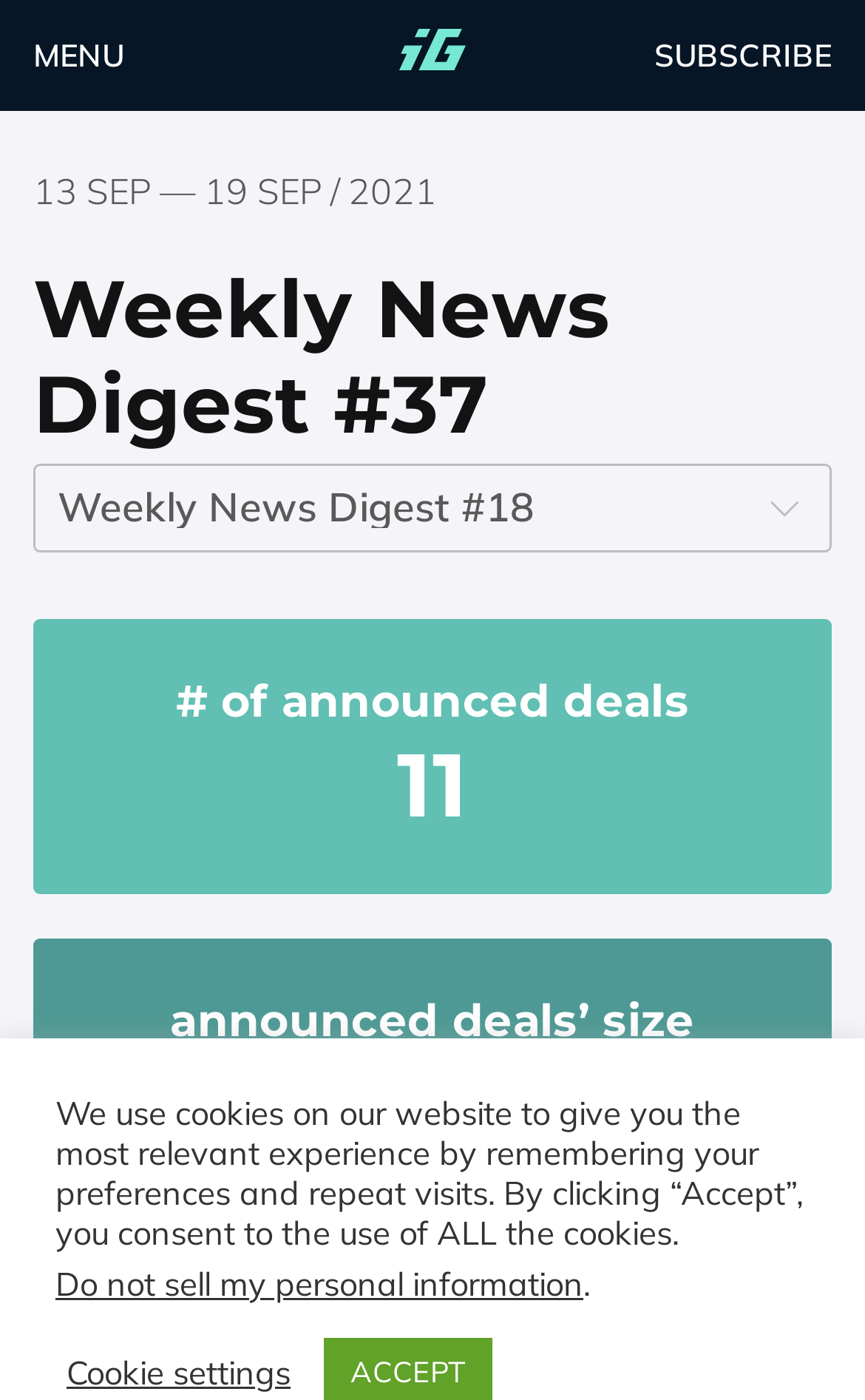Given the content of the image, can you provide a detailed answer to the question?
What is the text above the cookie policy?

I looked at the static text element above the cookie policy and found that it contains a message about using cookies on the website.